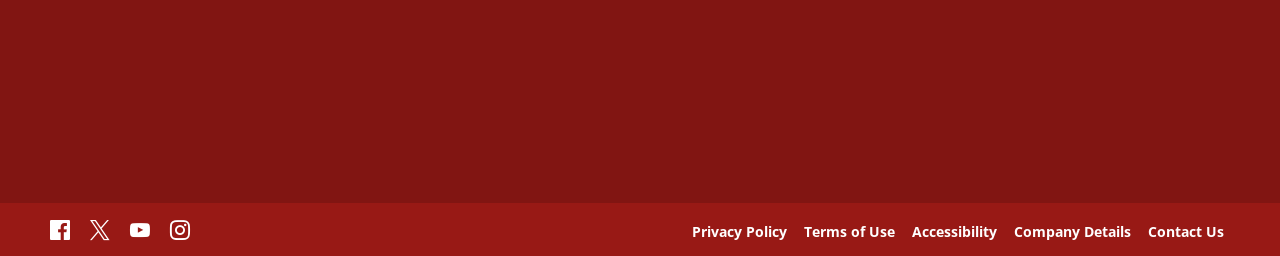Please identify the bounding box coordinates of the region to click in order to complete the task: "access Company Details". The coordinates must be four float numbers between 0 and 1, specified as [left, top, right, bottom].

[0.791, 0.862, 0.884, 0.945]